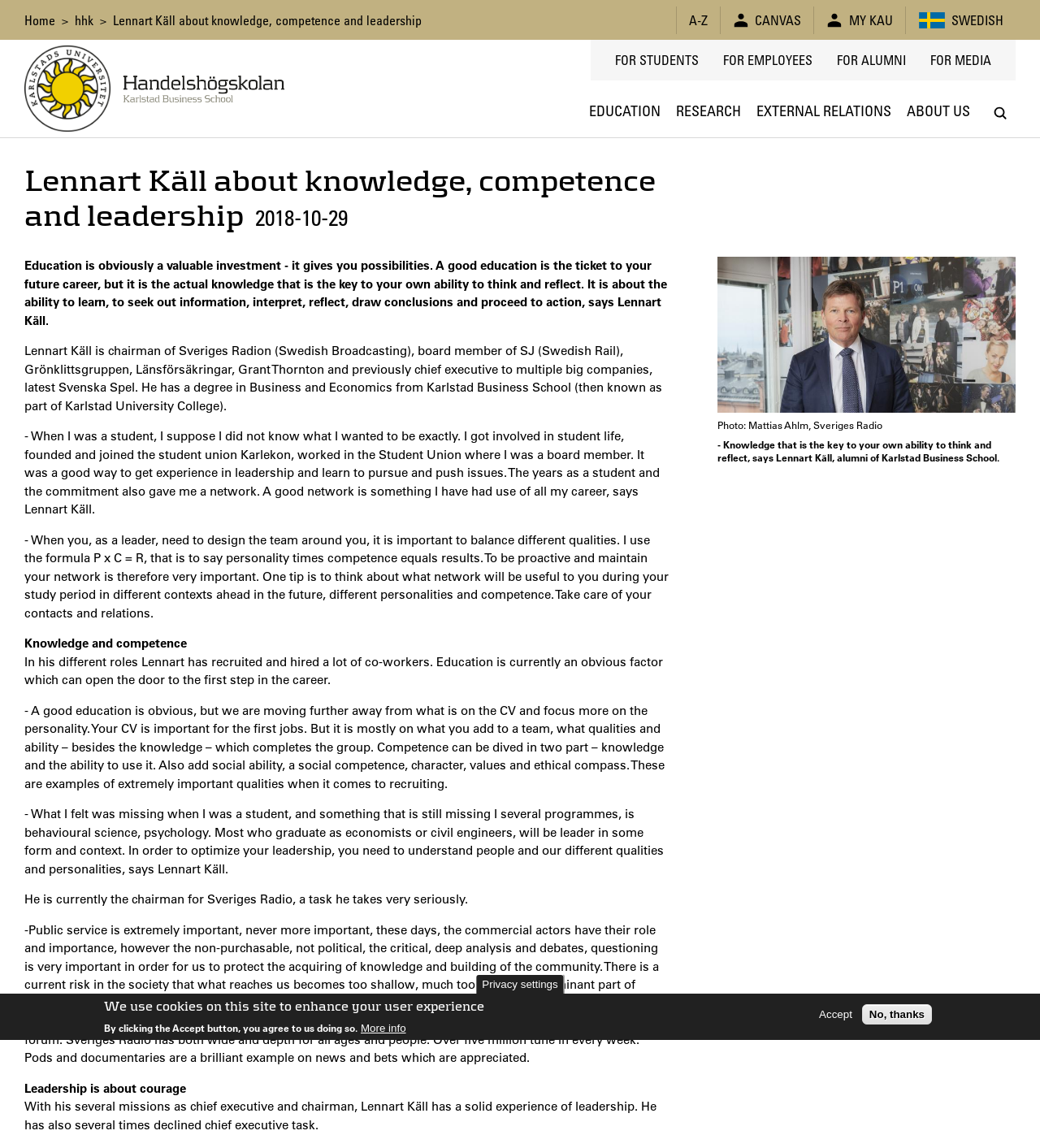Using the element description For media, predict the bounding box coordinates for the UI element. Provide the coordinates in (top-left x, top-left y, bottom-right x, bottom-right y) format with values ranging from 0 to 1.

[0.895, 0.045, 0.953, 0.059]